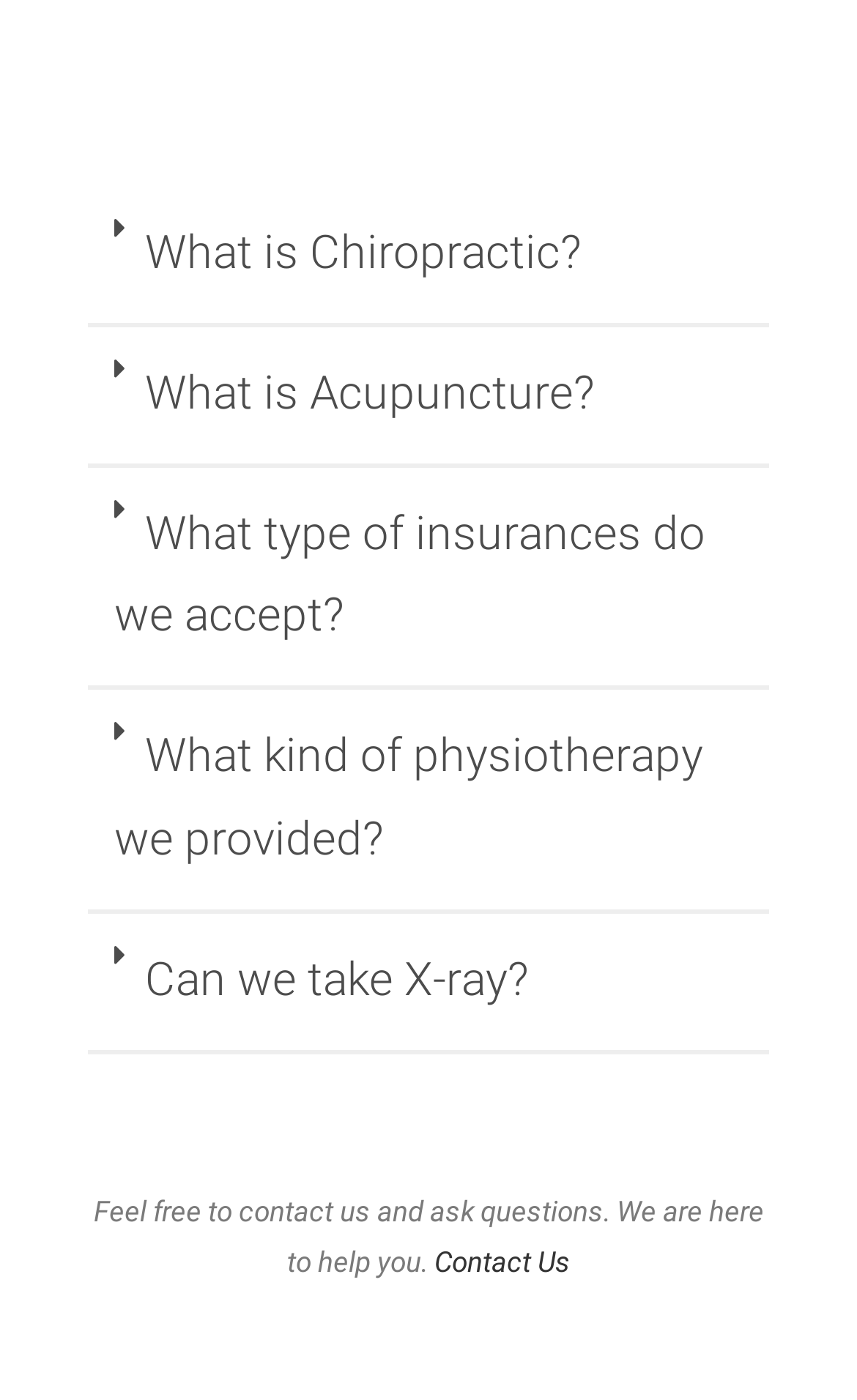From the webpage screenshot, predict the bounding box of the UI element that matches this description: "What is Acupuncture?".

[0.169, 0.262, 0.695, 0.299]